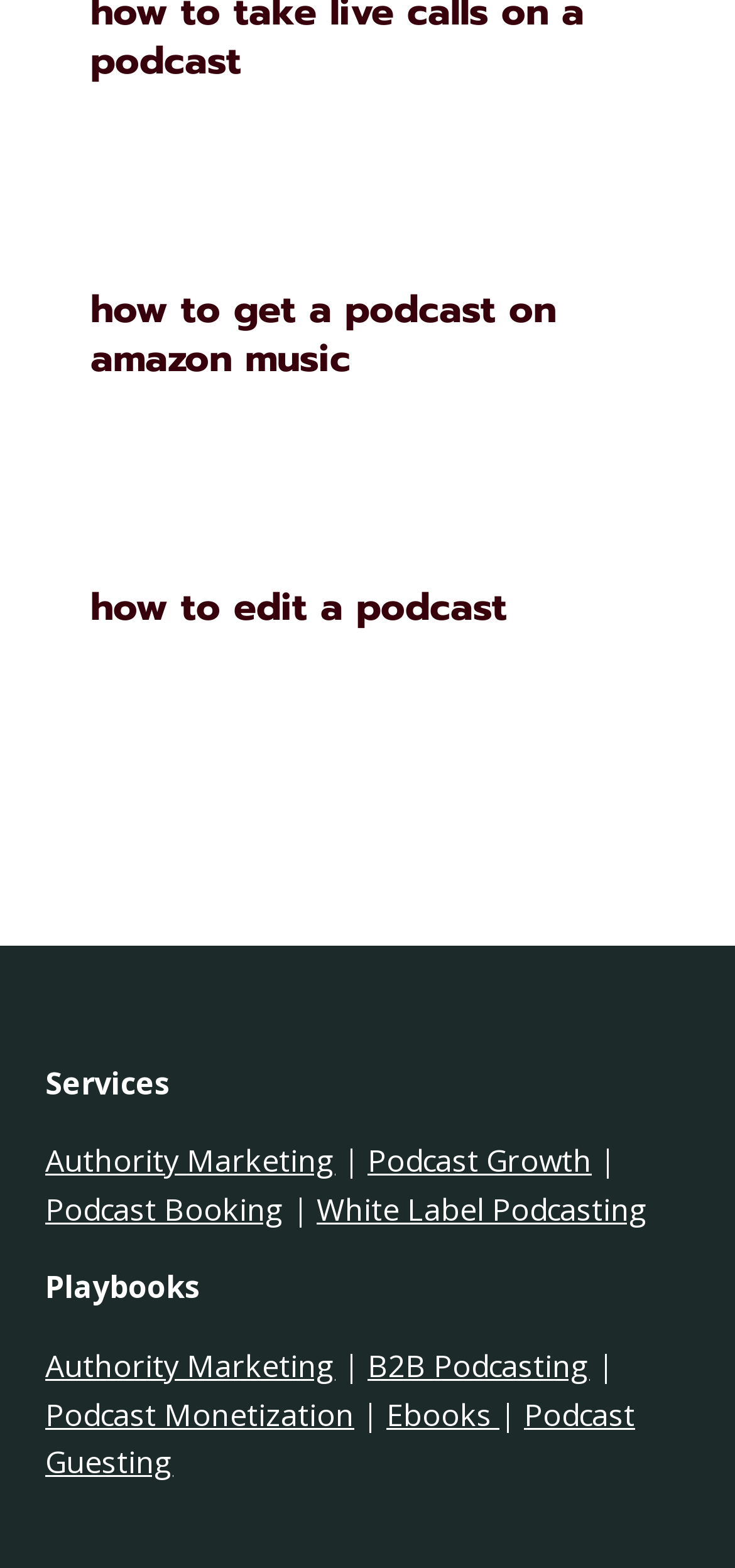Provide a brief response to the question below using a single word or phrase: 
What is the topic of the first article?

how to get a podcast on amazon music